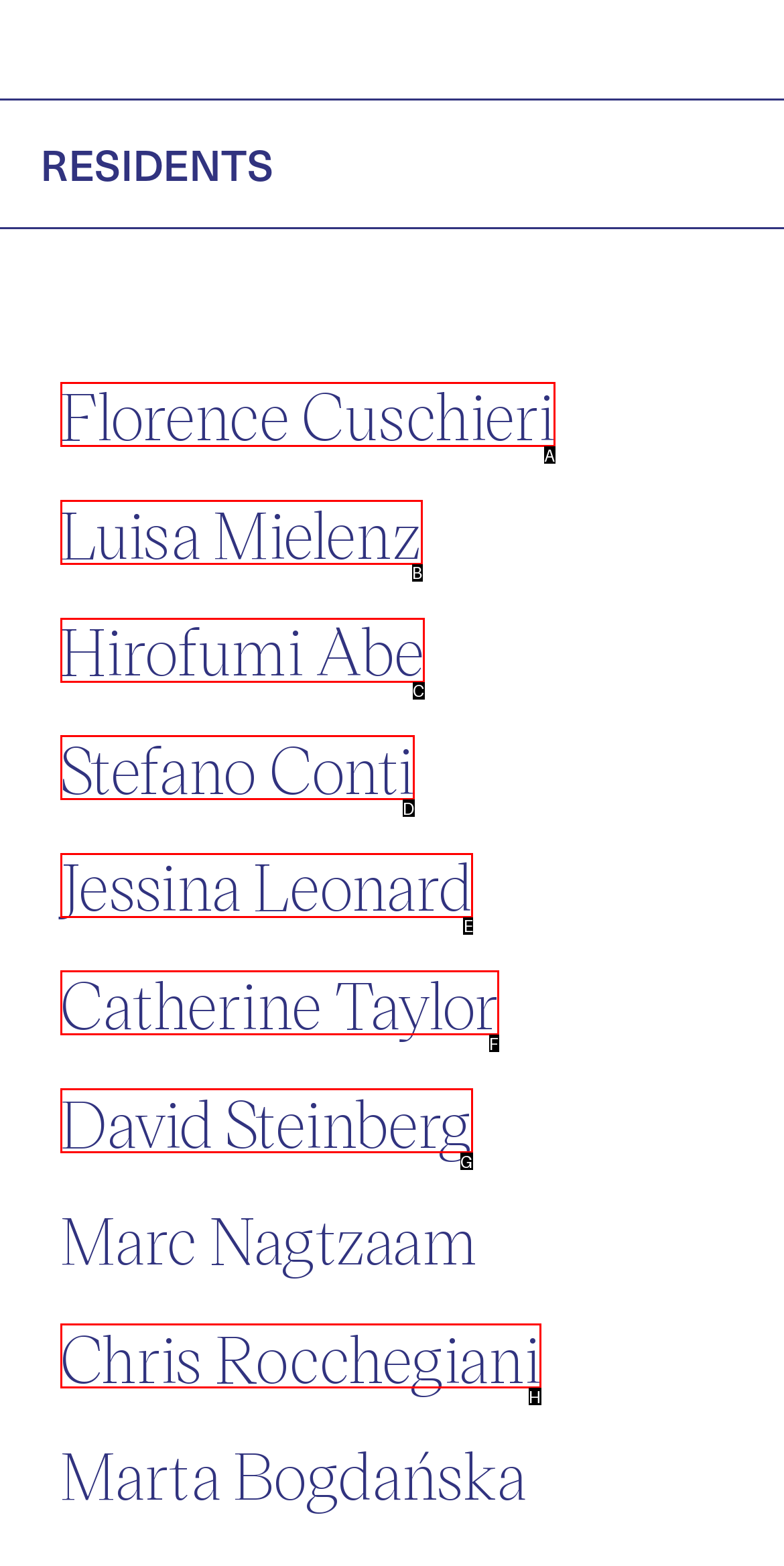Identify the correct HTML element to click to accomplish this task: Visit Jessina Leonard's profile
Respond with the letter corresponding to the correct choice.

E